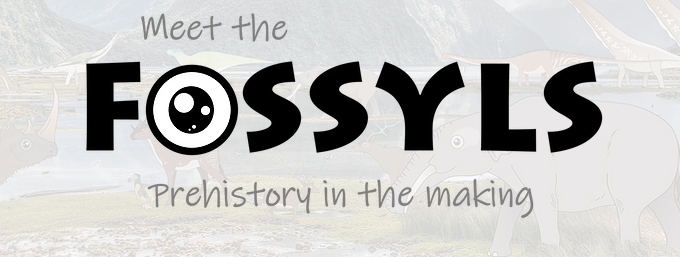What tone does the logo convey?
Based on the image, provide a one-word or brief-phrase response.

Fun and playful